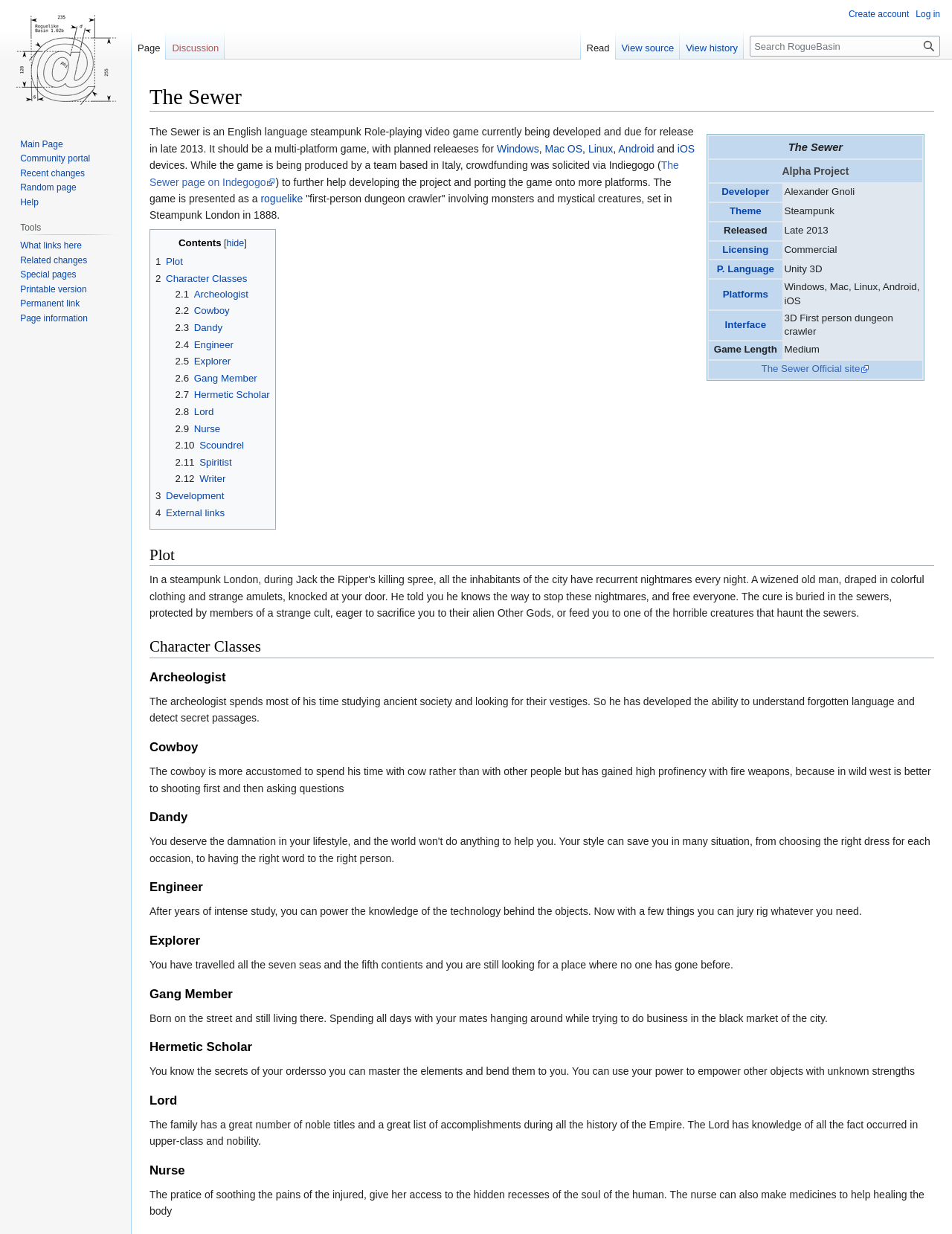Please determine the bounding box coordinates for the element with the description: "Quitting Smoking For Healthy Aging".

None